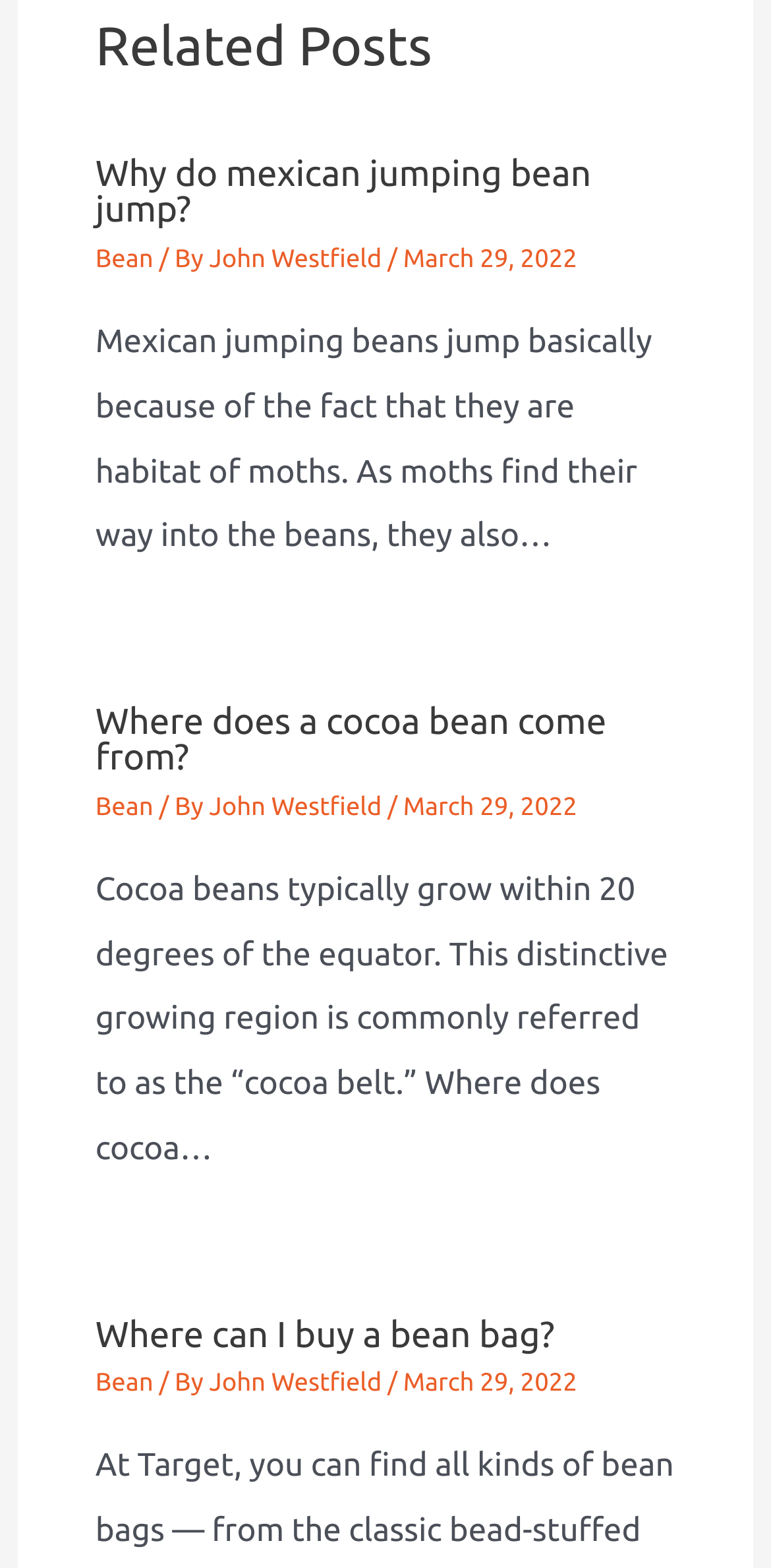Locate the UI element described by Bean and provide its bounding box coordinates. Use the format (top-left x, top-left y, bottom-right x, bottom-right y) with all values as floating point numbers between 0 and 1.

[0.124, 0.873, 0.199, 0.891]